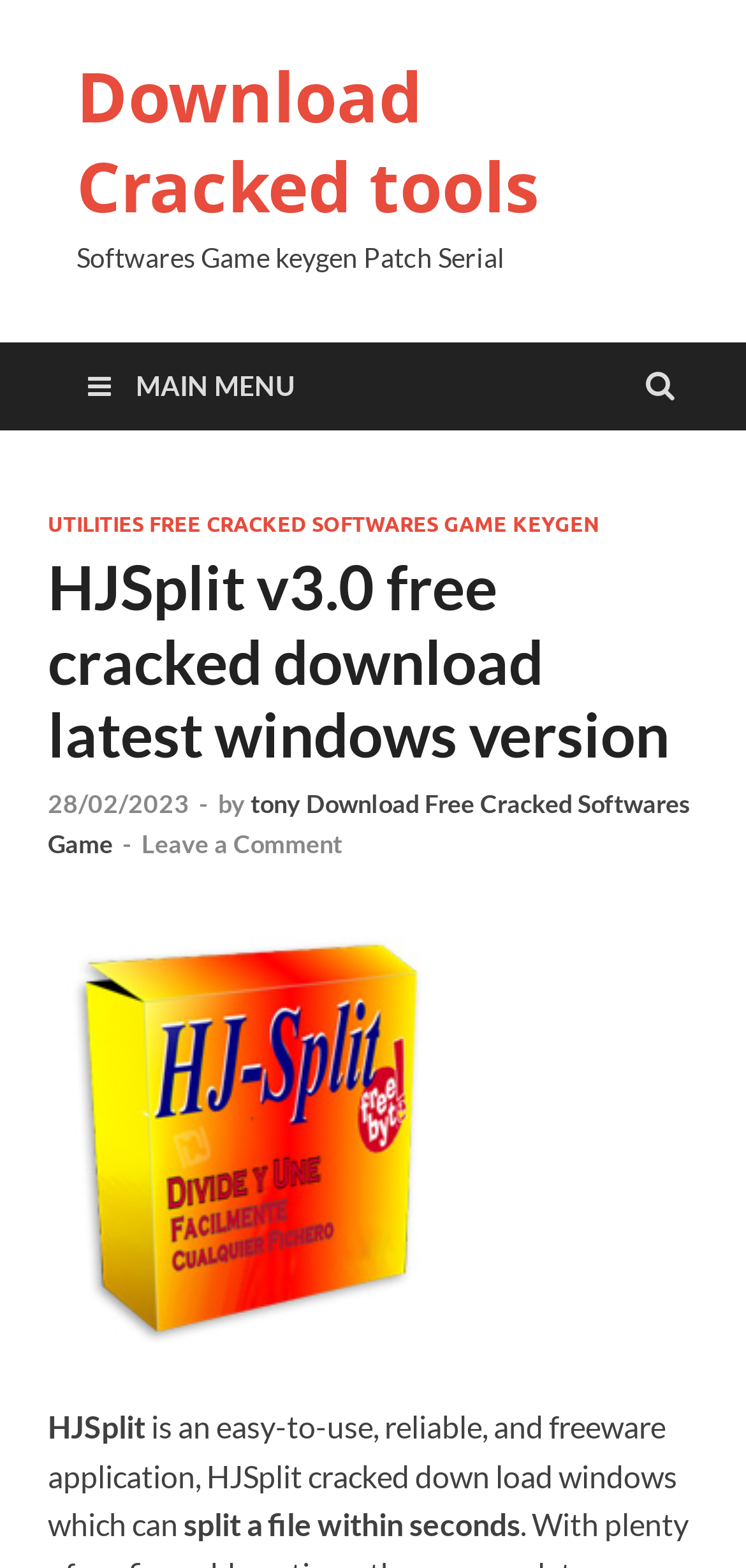Locate the bounding box of the UI element defined by this description: "Leave a Comment". The coordinates should be given as four float numbers between 0 and 1, formatted as [left, top, right, bottom].

[0.19, 0.528, 0.459, 0.547]